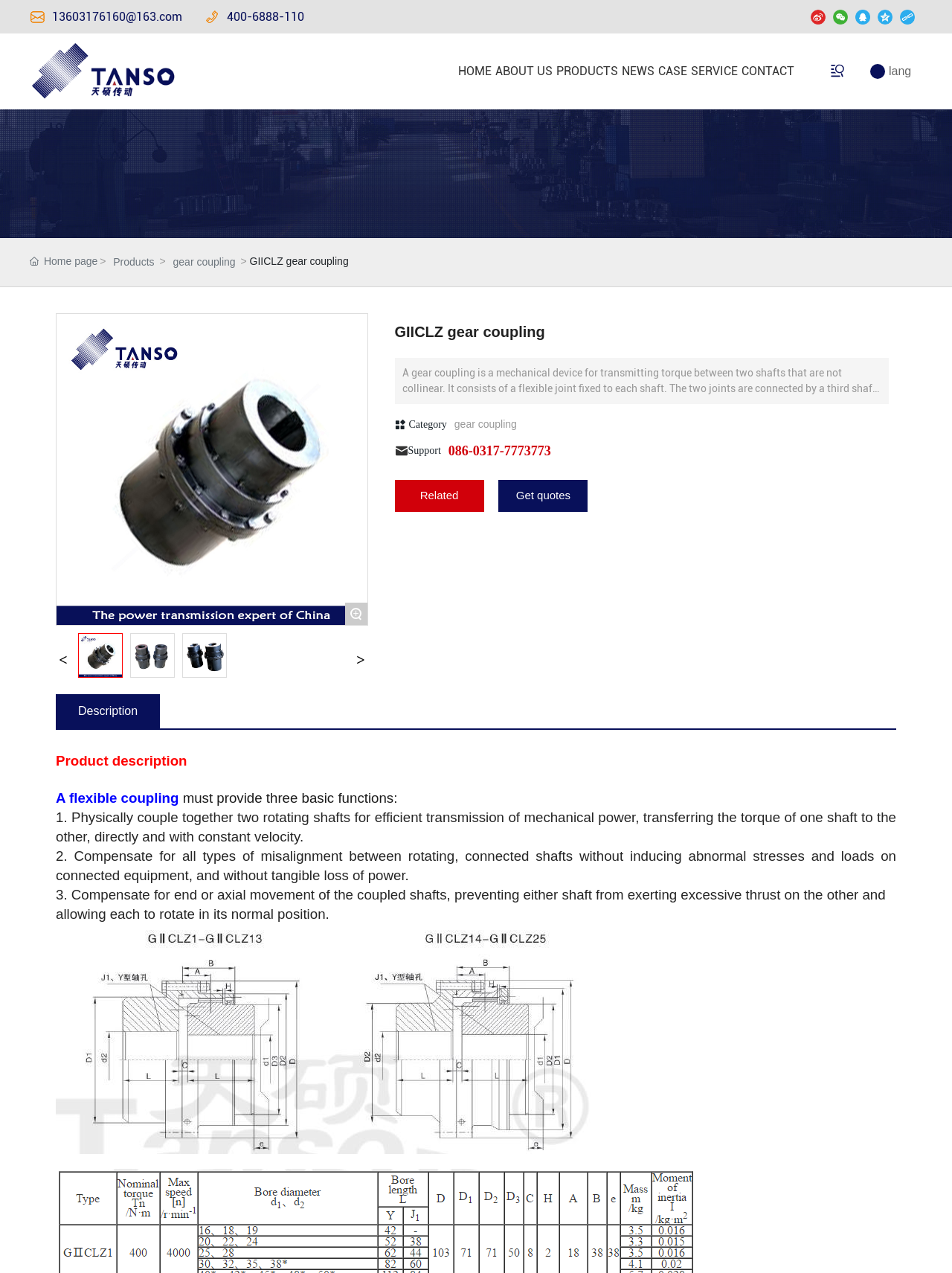Please answer the following question using a single word or phrase: 
What are the three basic functions of a flexible coupling?

Couple shafts, compensate misalignment, and compensate axial movement